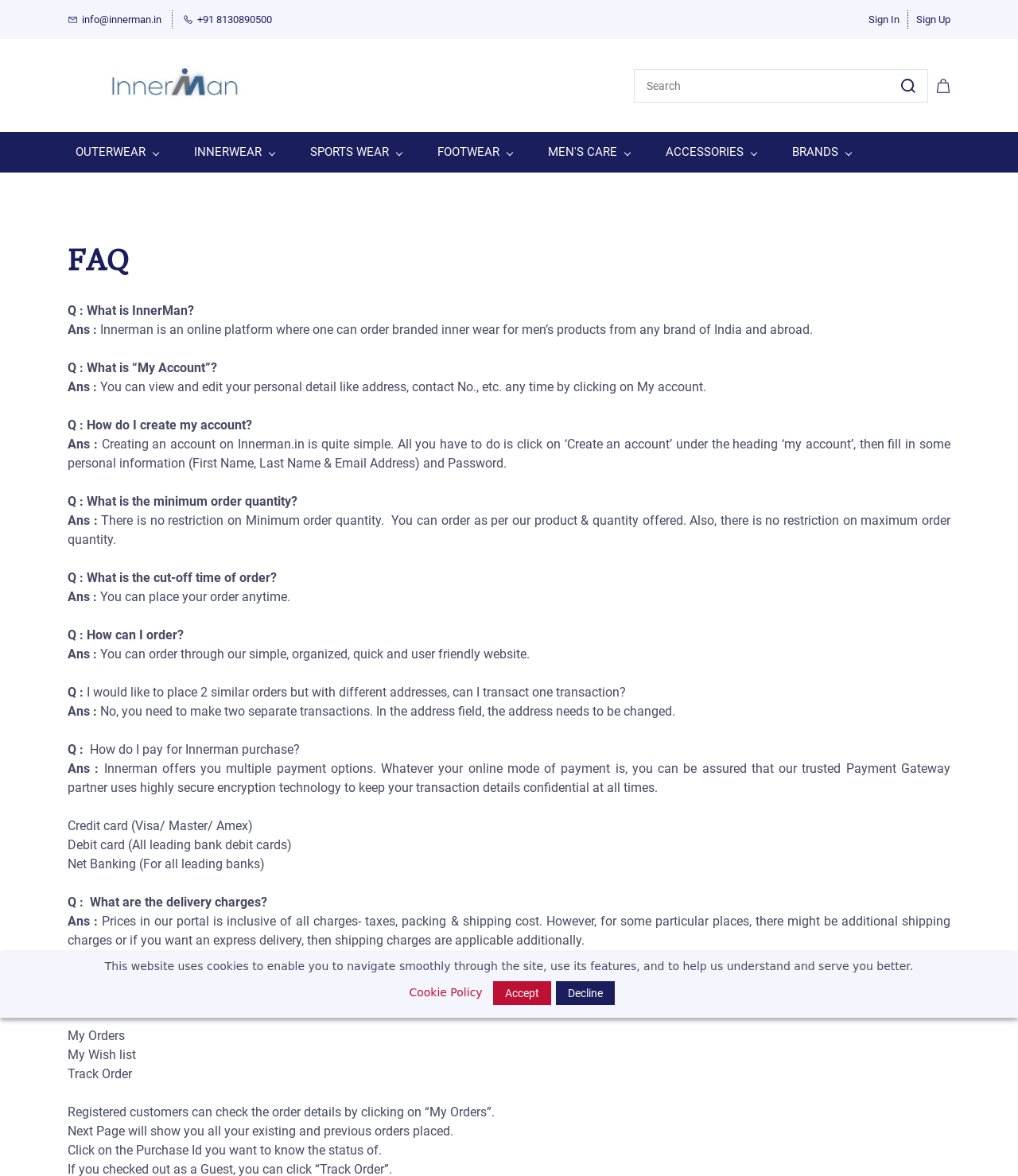Pinpoint the bounding box coordinates of the clickable area needed to execute the instruction: "View FAQ". The coordinates should be specified as four float numbers between 0 and 1, i.e., [left, top, right, bottom].

[0.066, 0.201, 0.934, 0.242]